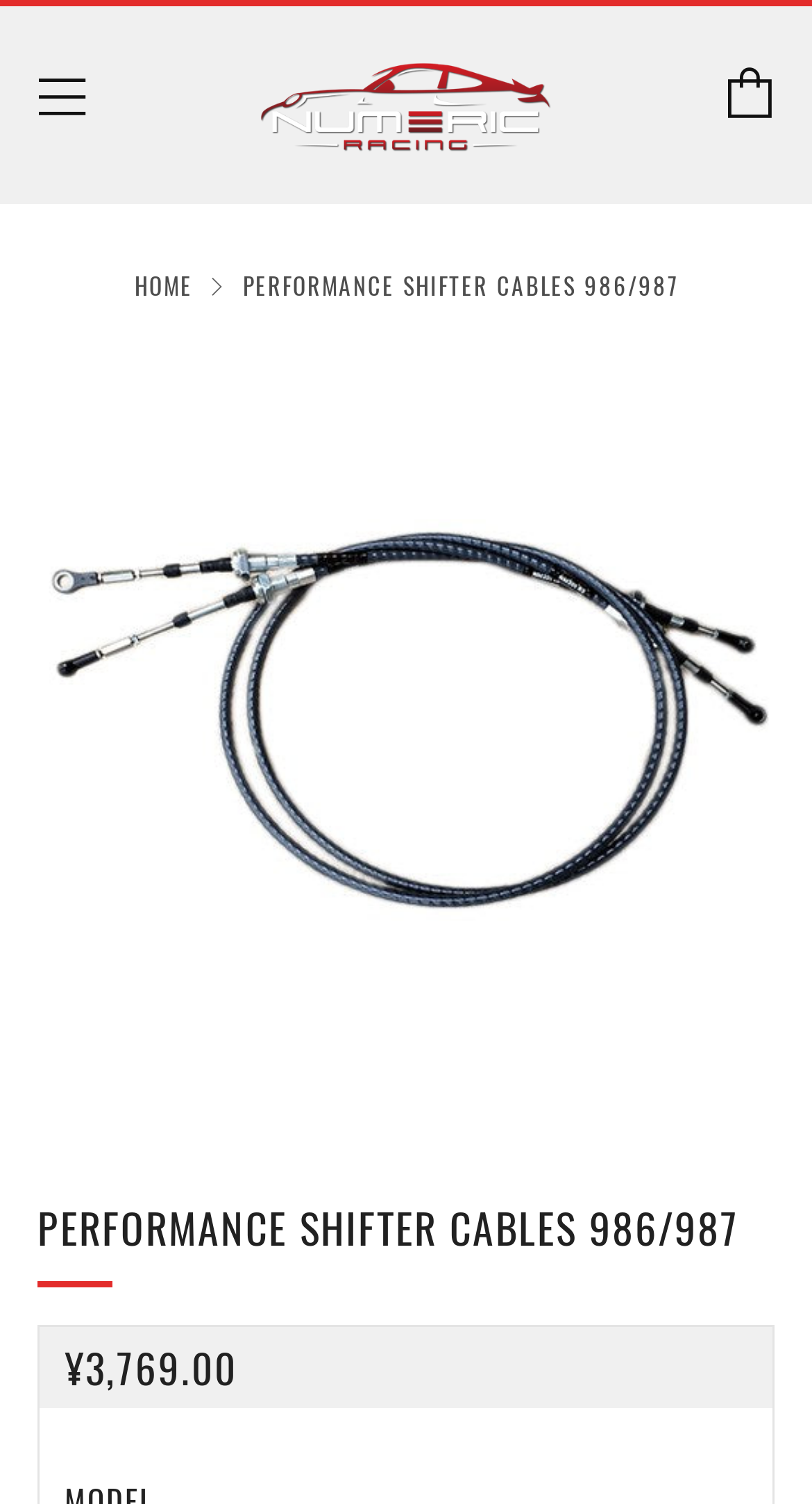What is the brand of the racing logo?
Provide a detailed and extensive answer to the question.

I found the answer by looking at the top-left corner of the webpage, where there is a logo with the text 'Numeric Racing' next to it. This logo is likely the brand logo of the company.